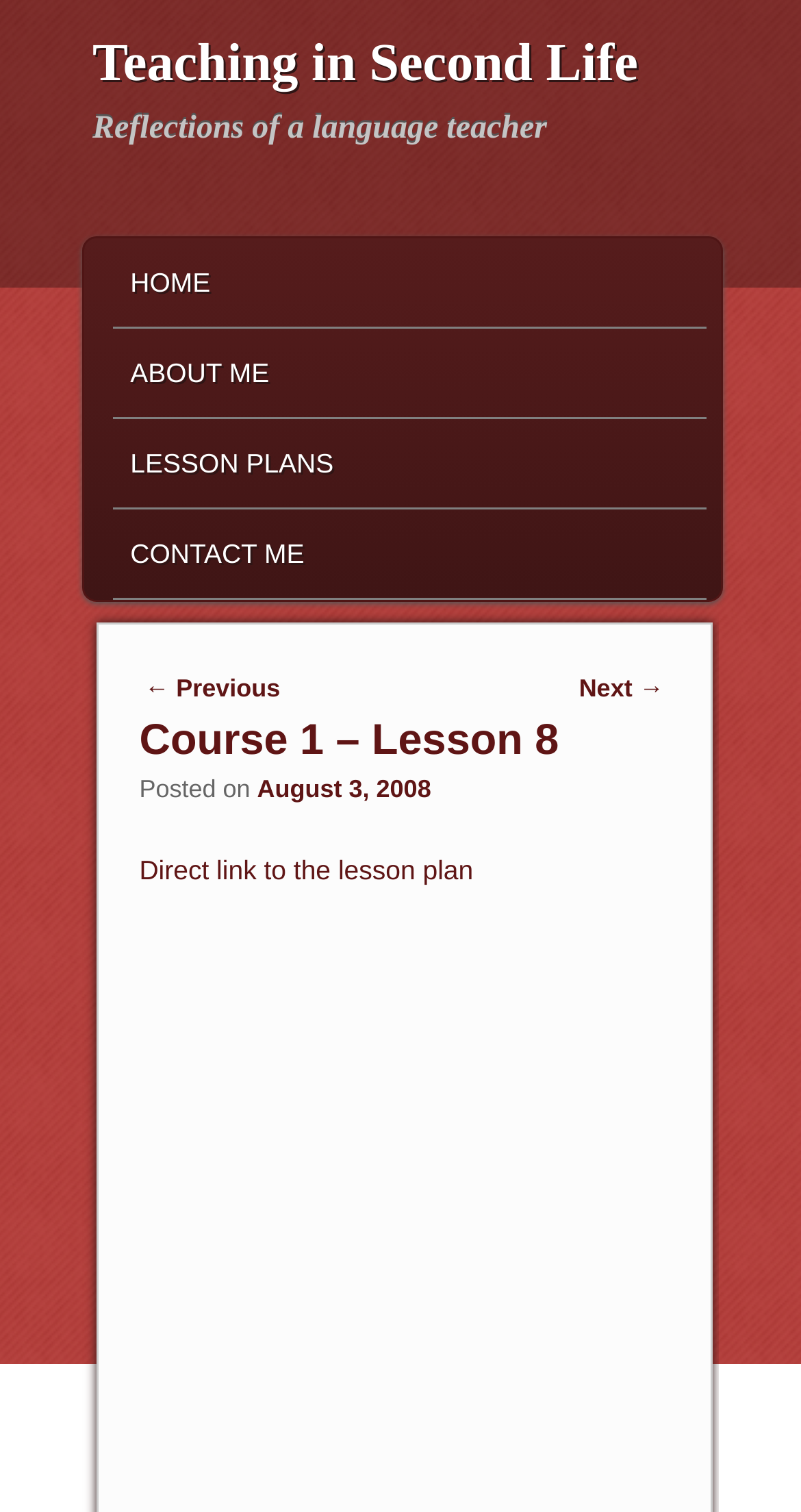Please provide the bounding box coordinates for the element that needs to be clicked to perform the following instruction: "go to about me page". The coordinates should be given as four float numbers between 0 and 1, i.e., [left, top, right, bottom].

[0.142, 0.217, 0.882, 0.276]